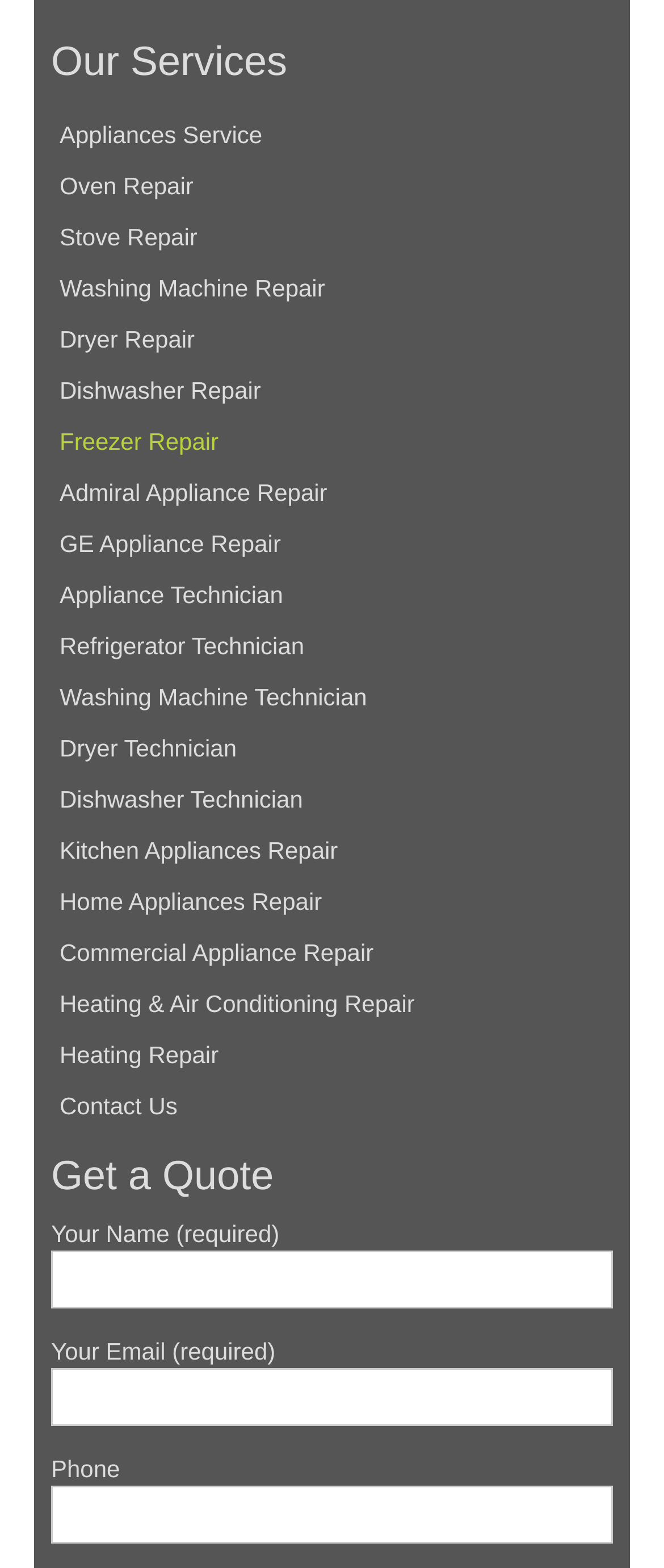Specify the bounding box coordinates for the region that must be clicked to perform the given instruction: "Click Contact Us".

[0.077, 0.689, 0.923, 0.722]